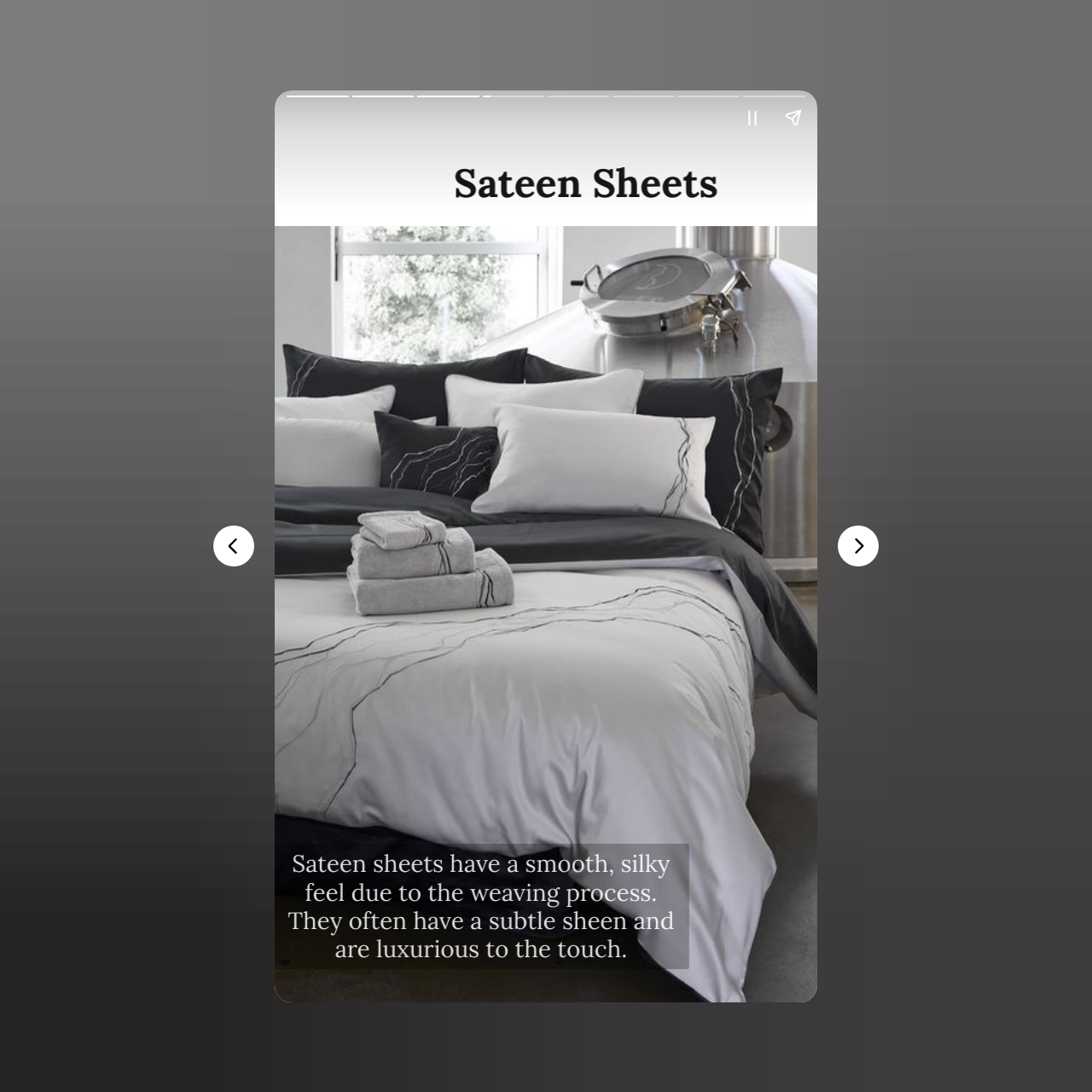What is the shape of the image on the webpage?
Kindly give a detailed and elaborate answer to the question.

I determined this by looking at the bounding box coordinates of the image element, which indicate a rectangular shape with a width and height.